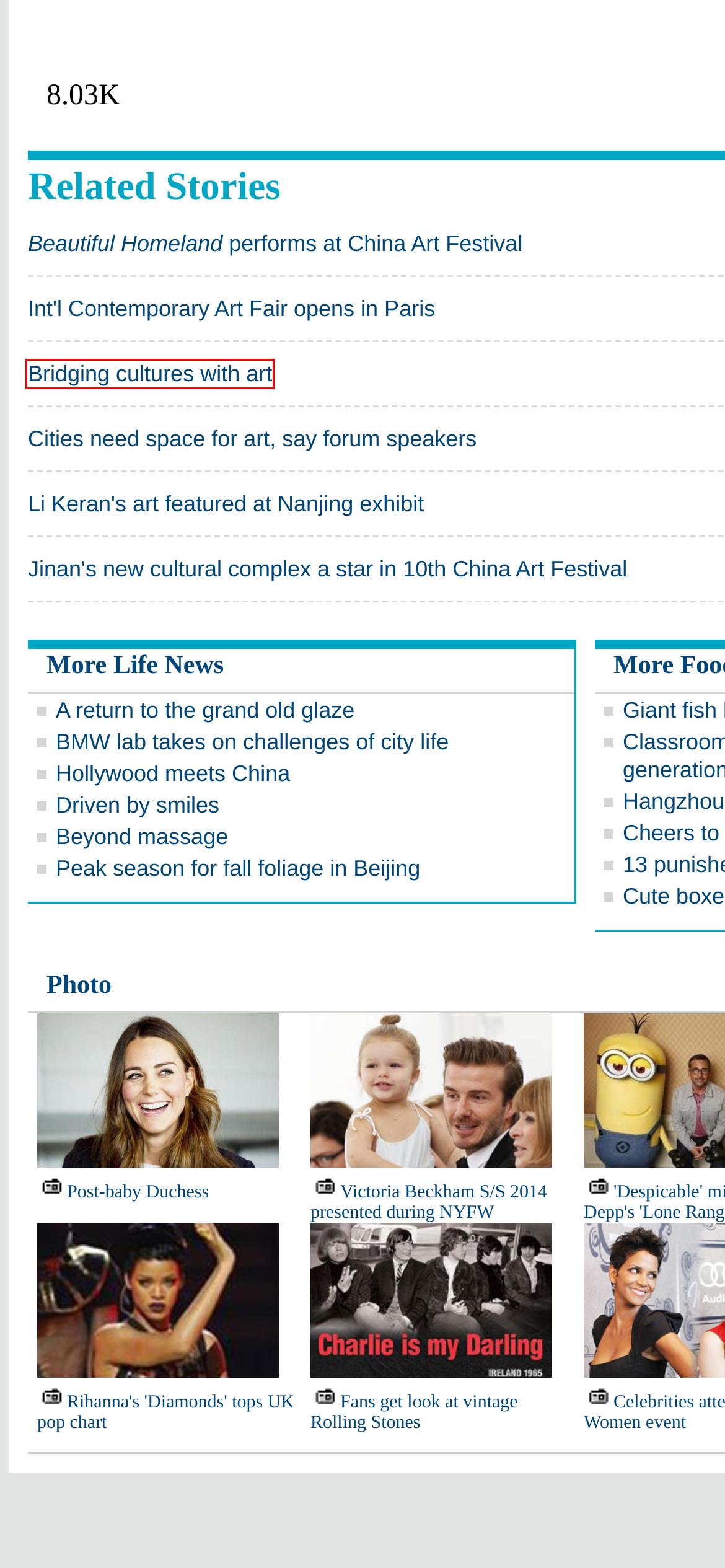Look at the screenshot of a webpage that includes a red bounding box around a UI element. Select the most appropriate webpage description that matches the page seen after clicking the highlighted element. Here are the candidates:
A. Bridging cultures with art[1]- Chinadaily.com.cn
B. Cities need space for art, say forum speakers
|Society
|chinadaily.com.cn
C. Kaleidoscope - USA - Chinadaily.com.cn
D. Int'l Contemporary Art Fair opens in Paris[1]|chinadaily.com.cn
E. Popular destinations - USA - Chinadaily.com.cn
F. Jinan's new cultural complex a star in 10th China Art Festival
 - China - Chinadaily.com.cn
G. Heritage - USA - Chinadaily.com.cn
H. Li Keran's art featured at Nanjing exhibit[1]|chinadaily.com.cn

A